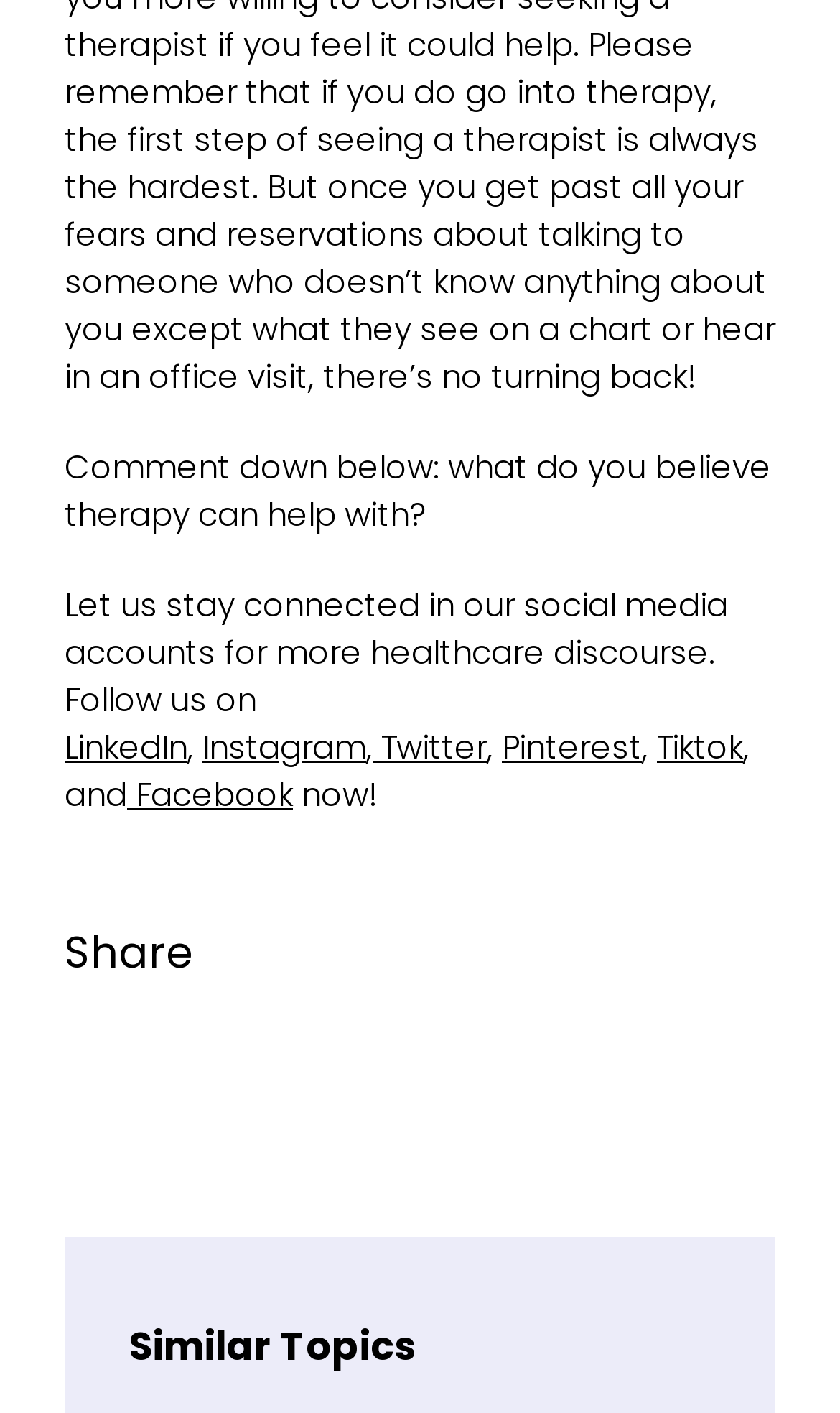Respond with a single word or phrase for the following question: 
What is the theme of the discussion mentioned?

Healthcare